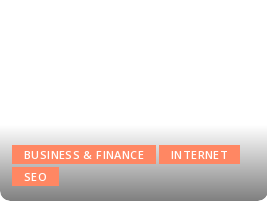What design principle is reflected in the overall design?
Refer to the image and give a detailed response to the question.

The caption notes that the overall design reflects a focus on clarity and accessibility, making it easy for visitors to explore content that aligns with their interests, which suggests that the design is intended to be clear, intuitive, and easy to navigate.